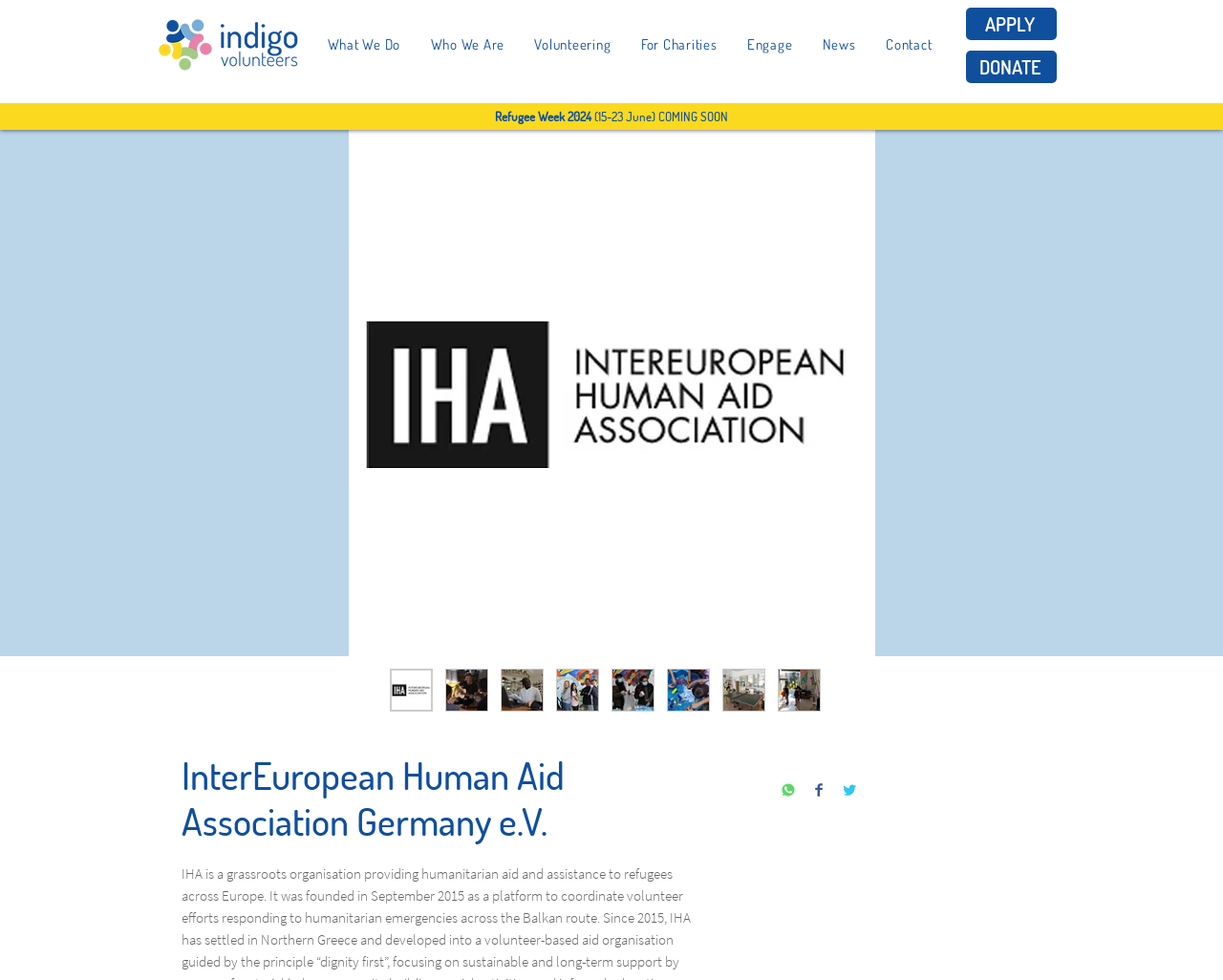How many thumbnail images are there on the page?
Based on the screenshot, respond with a single word or phrase.

9